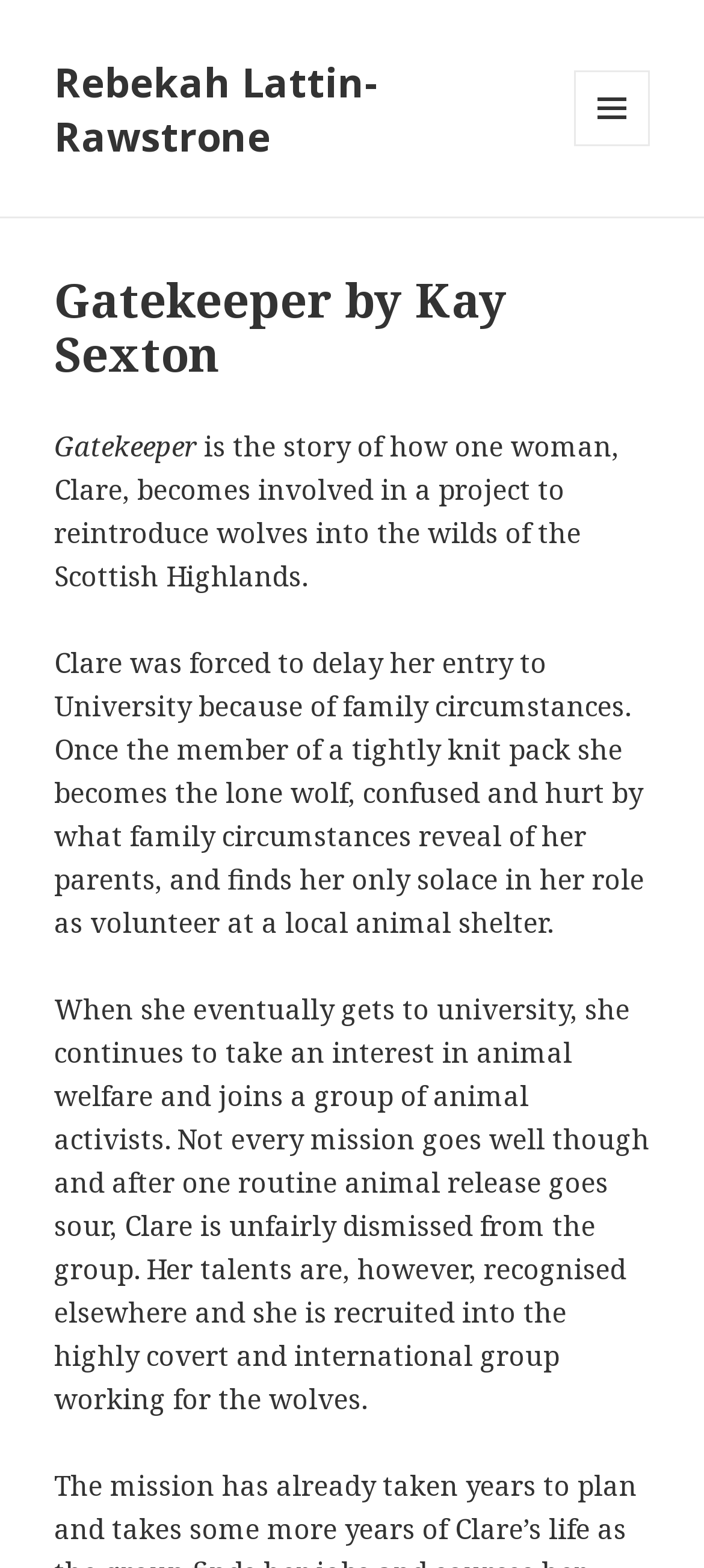Based on the description "Menu and widgets", find the bounding box of the specified UI element.

[0.815, 0.045, 0.923, 0.093]